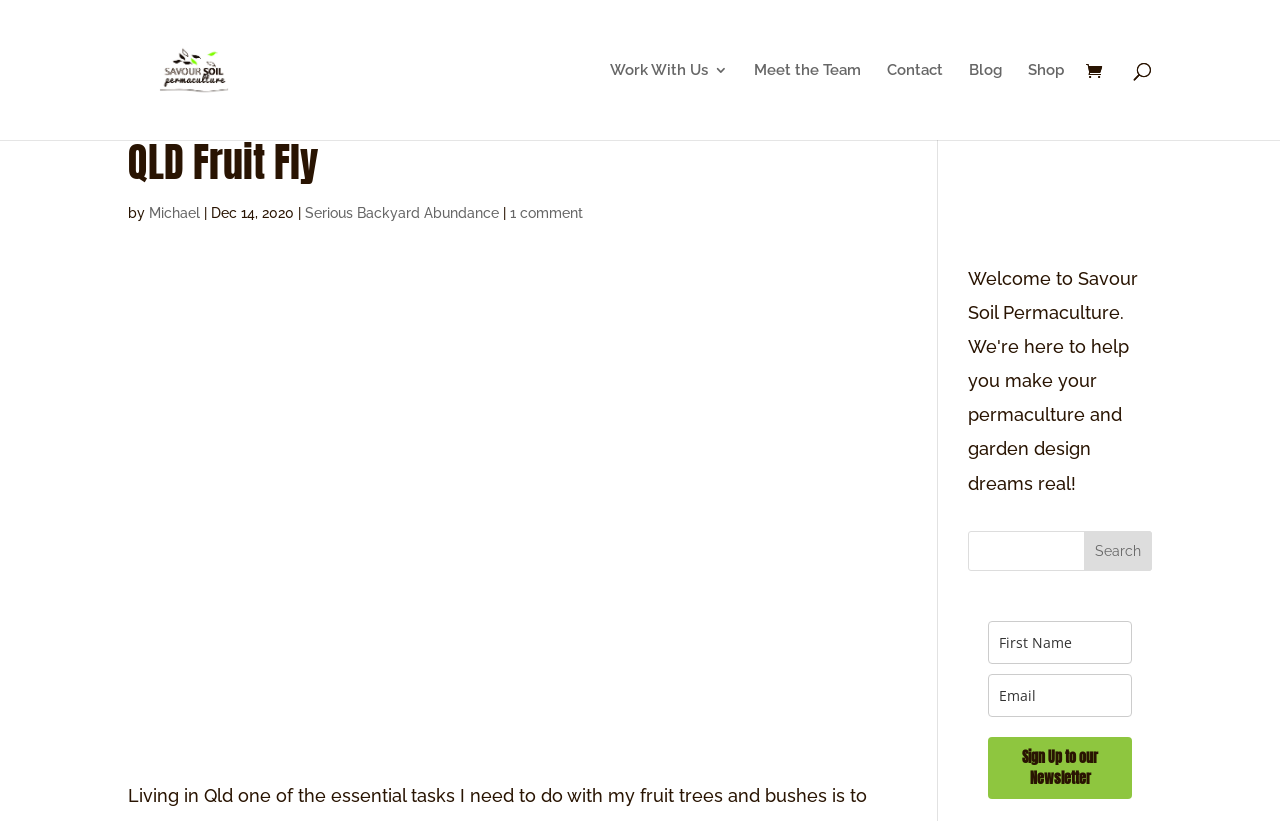Locate the bounding box coordinates of the element that needs to be clicked to carry out the instruction: "Read the QLD Fruit Fly article". The coordinates should be given as four float numbers ranging from 0 to 1, i.e., [left, top, right, bottom].

[0.1, 0.168, 0.689, 0.239]